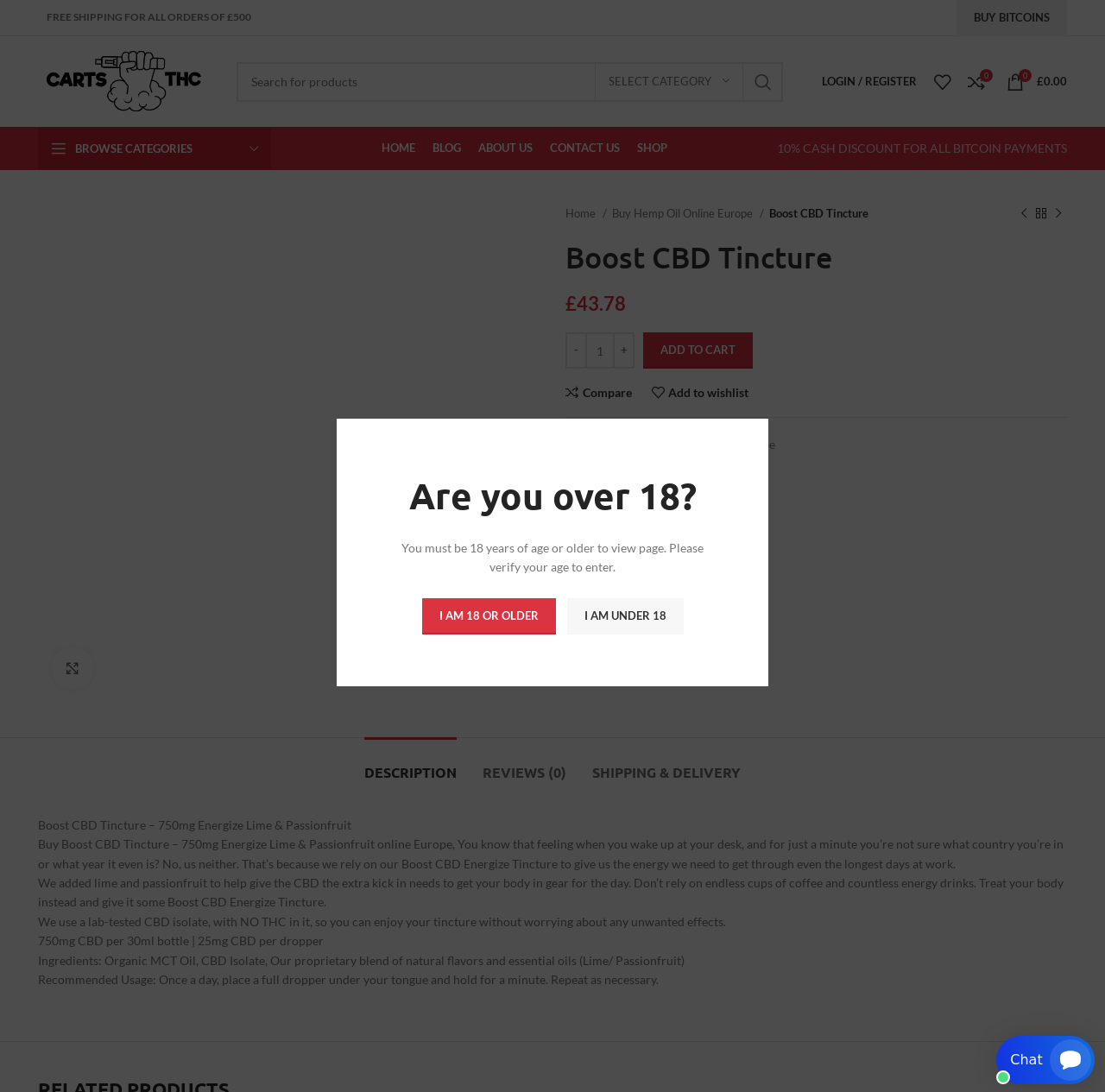Determine the bounding box coordinates of the element's region needed to click to follow the instruction: "Click to confirm you are 18 or older". Provide these coordinates as four float numbers between 0 and 1, formatted as [left, top, right, bottom].

[0.382, 0.548, 0.503, 0.581]